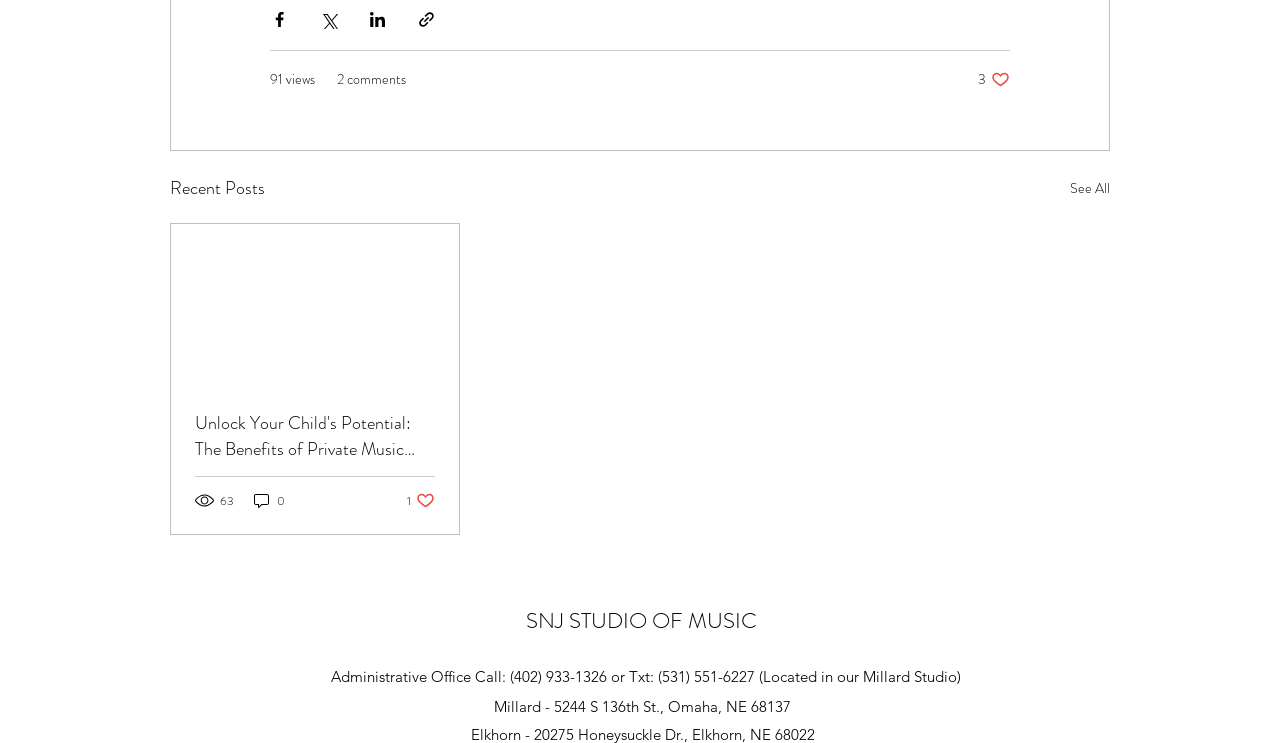Please identify the bounding box coordinates of the element's region that I should click in order to complete the following instruction: "See all posts". The bounding box coordinates consist of four float numbers between 0 and 1, i.e., [left, top, right, bottom].

[0.836, 0.234, 0.867, 0.273]